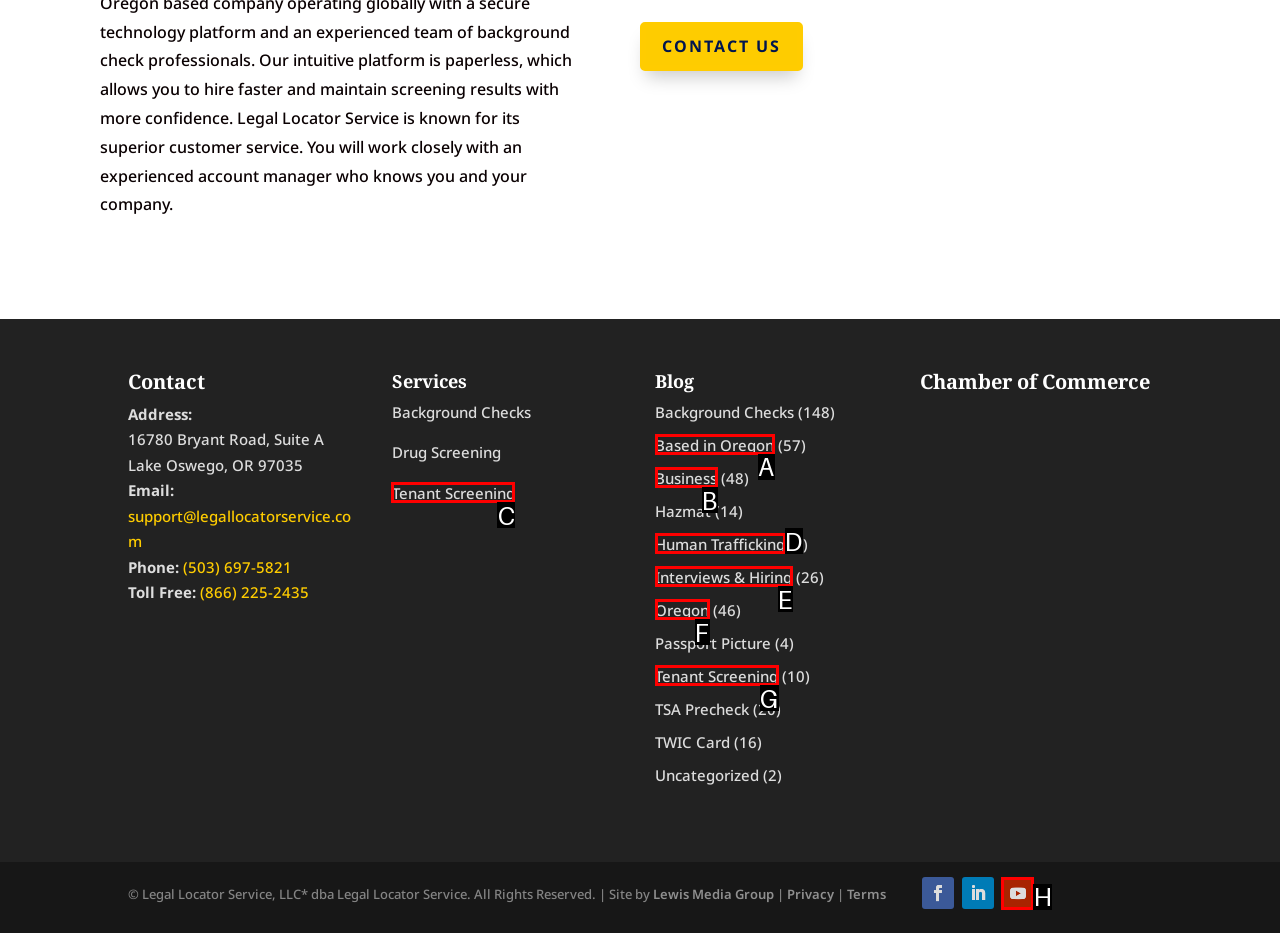Determine which option you need to click to execute the following task: Read blog posts about Oregon. Provide your answer as a single letter.

A